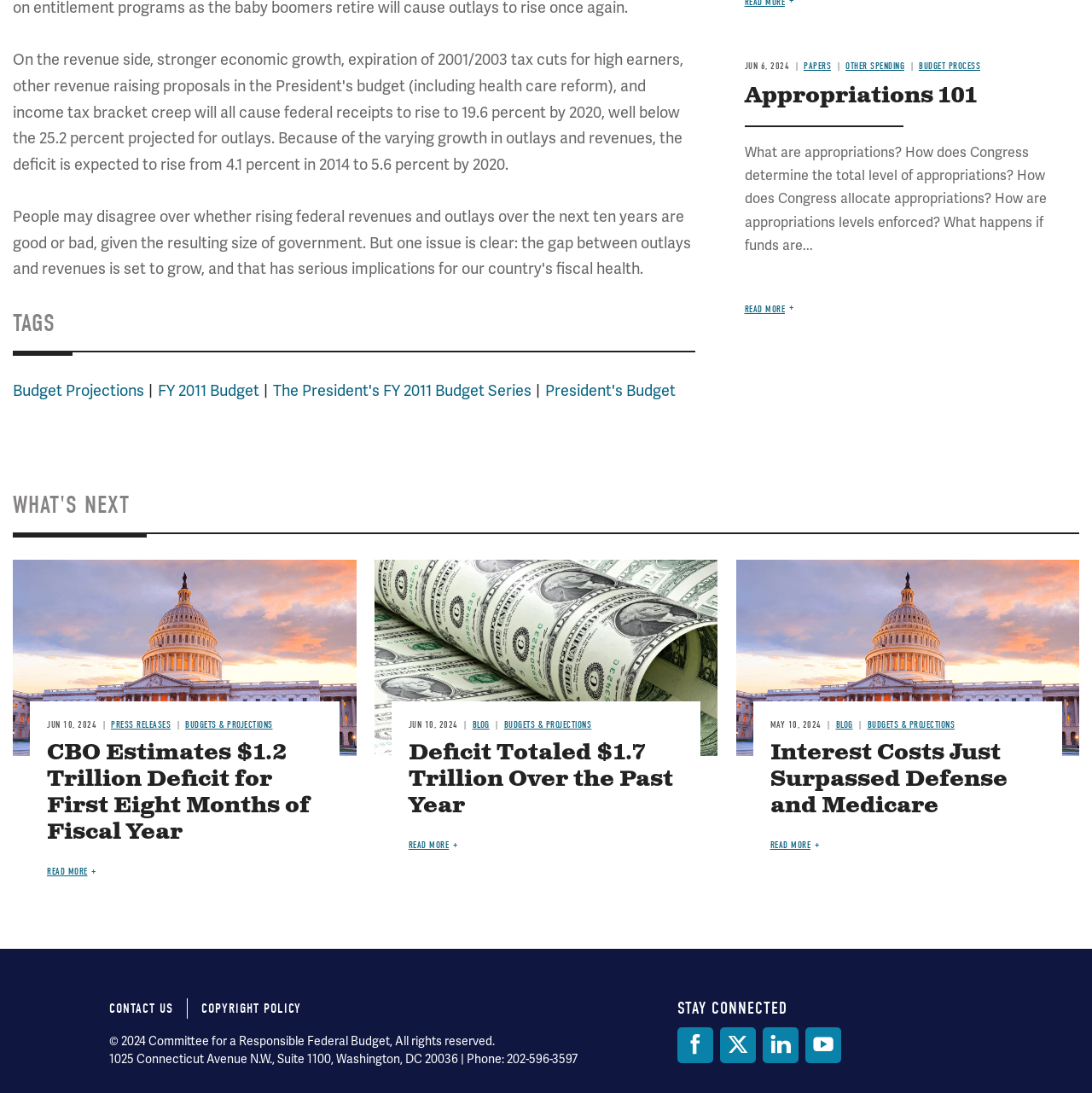Could you please study the image and provide a detailed answer to the question:
What is the topic of the webpage?

Based on the webpage content, I can see that it is related to budget and finance, with headings such as 'TAGS', 'Appropriations 101', 'BUDGET PROCESS', and links to 'Budget Projections', 'FY 2011 Budget', and 'President's Budget'. The webpage also contains articles about budget deficits and interest costs.